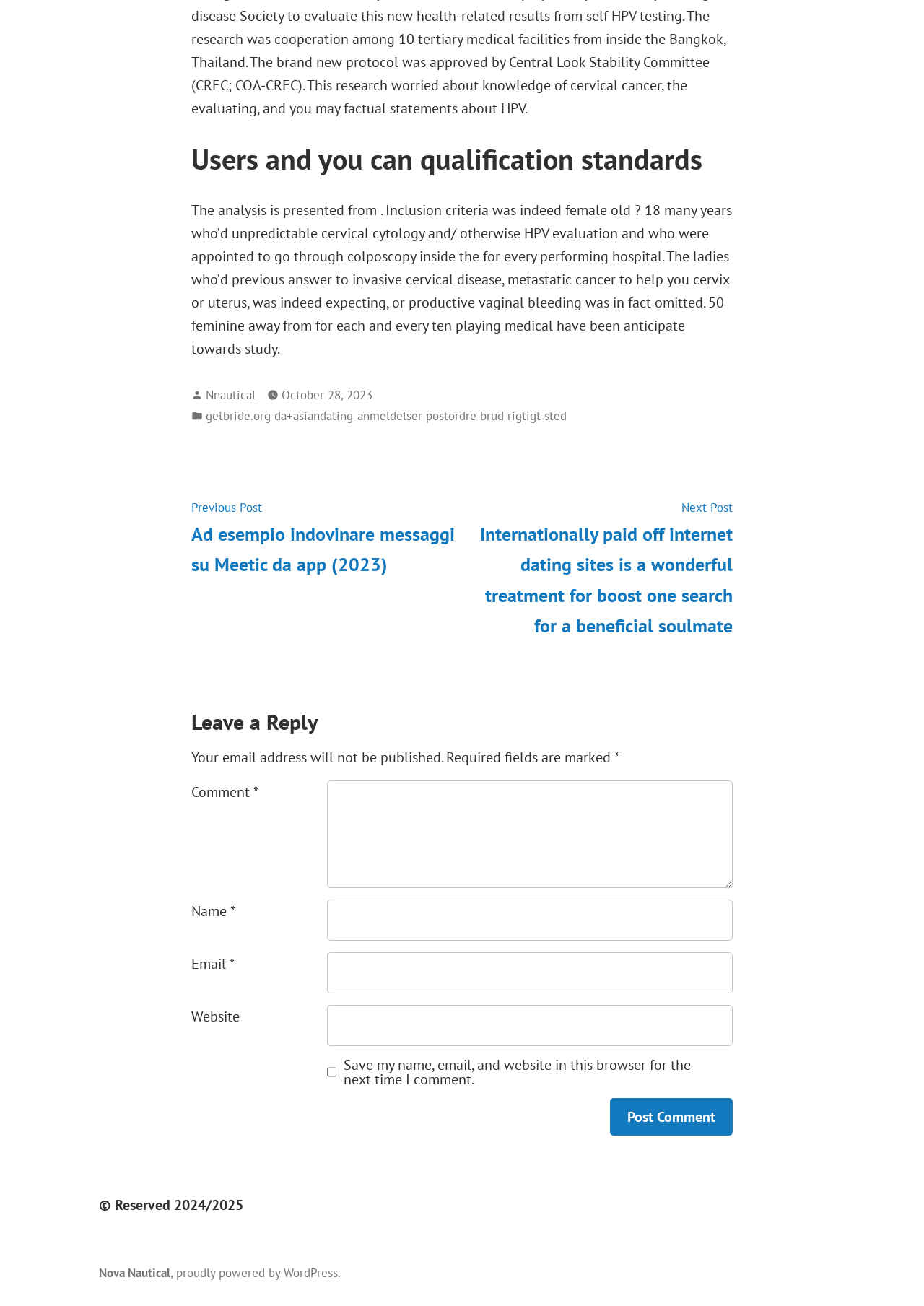Return the bounding box coordinates of the UI element that corresponds to this description: "Reject all cookies". The coordinates must be given as four float numbers in the range of 0 and 1, [left, top, right, bottom].

None